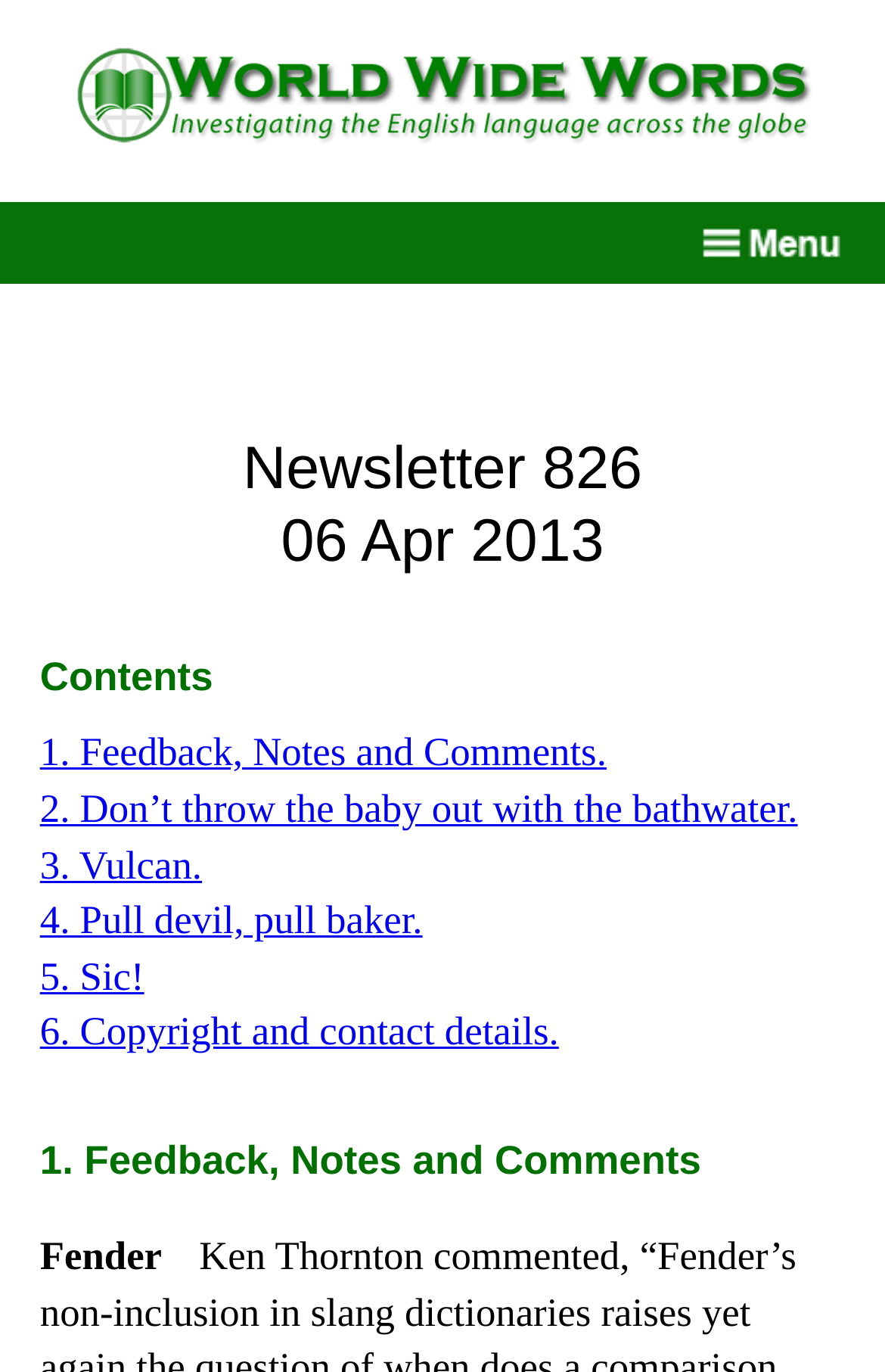How many links are there in the contents section?
Please answer using one word or phrase, based on the screenshot.

6